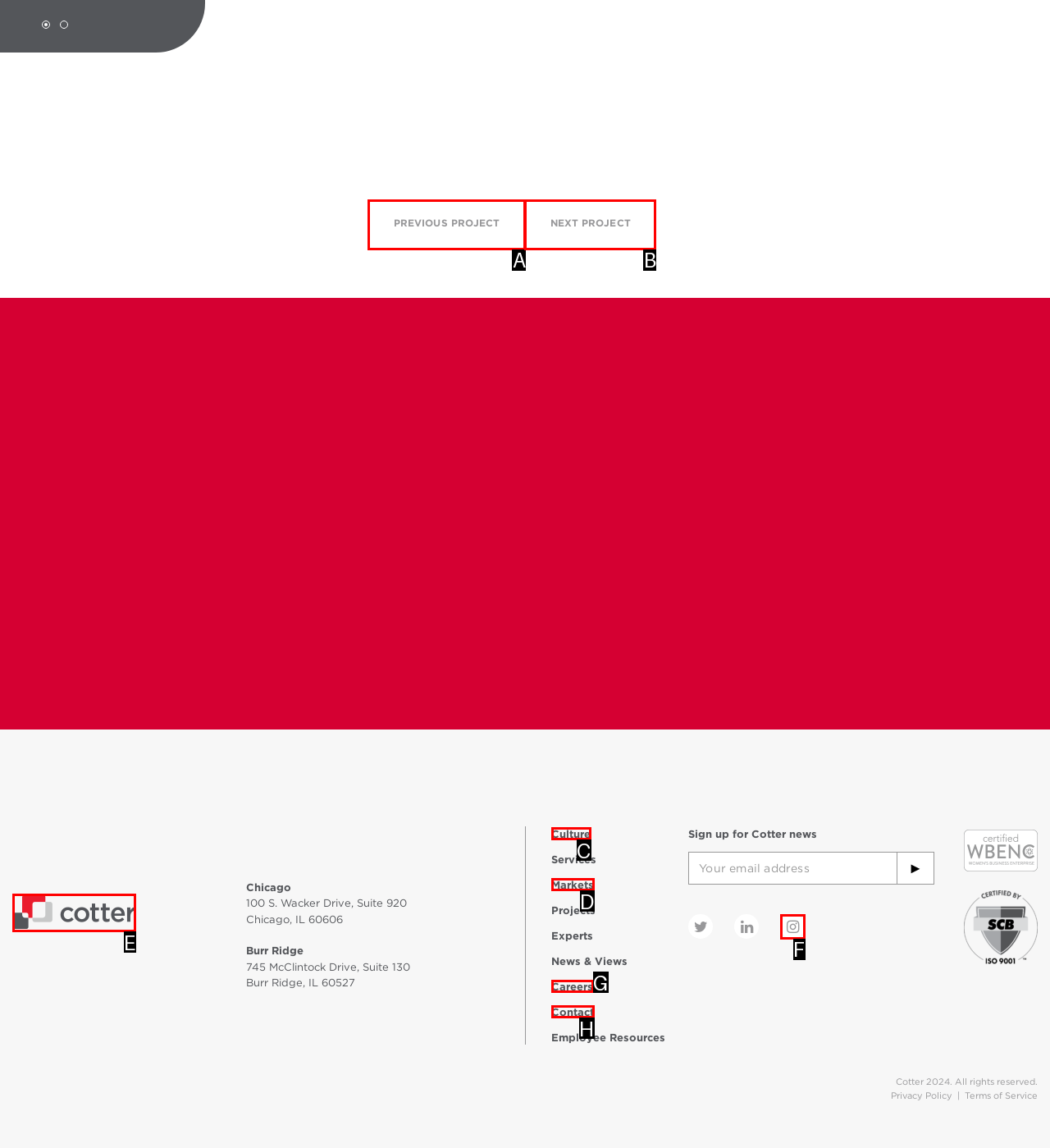From the options shown in the screenshot, tell me which lettered element I need to click to complete the task: Click on Cotter.

E